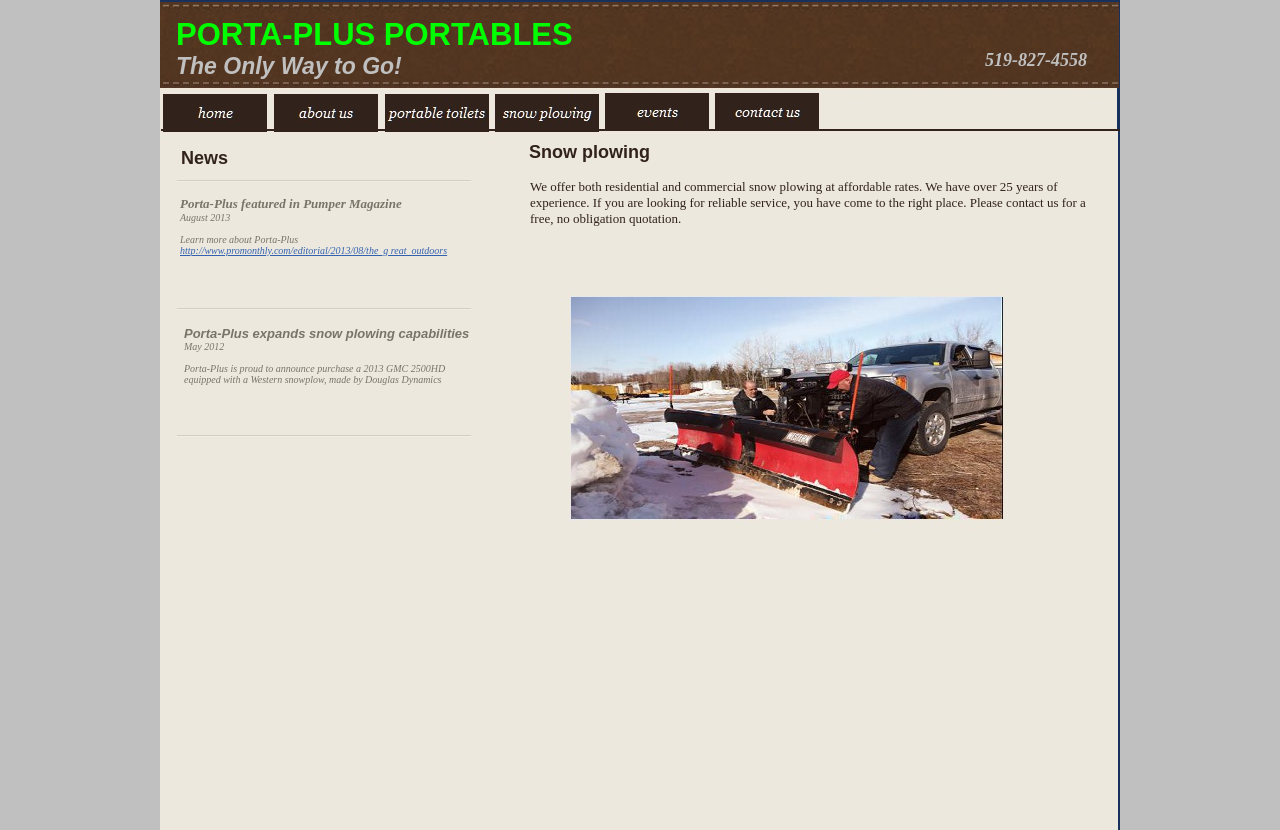Could you please study the image and provide a detailed answer to the question:
How many years of experience does the company have?

The static text 'We have over 25 years of experience.' explicitly states the company's experience in the field.